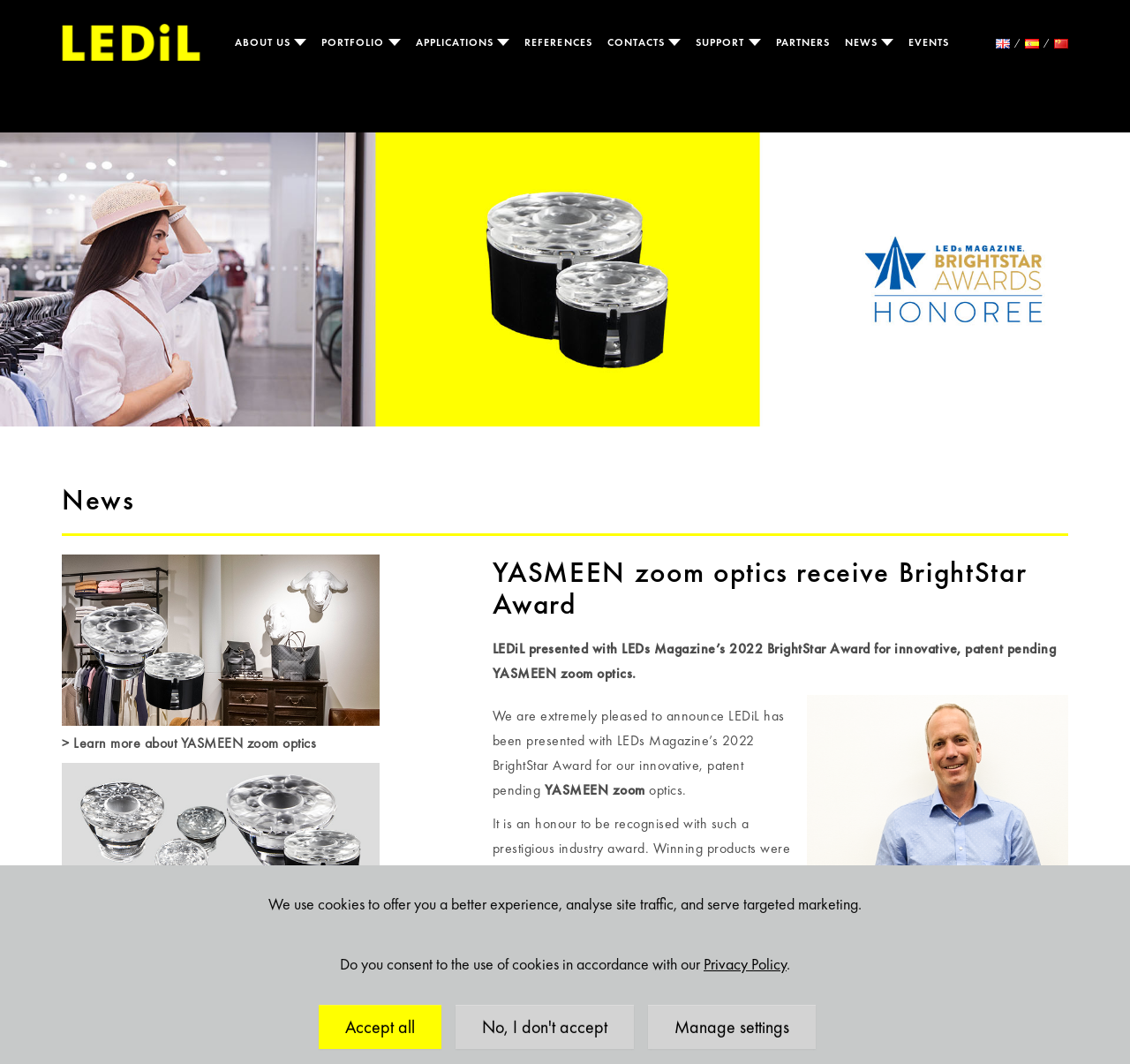Locate the bounding box coordinates of the element I should click to achieve the following instruction: "Click on ABOUT US".

[0.208, 0.033, 0.26, 0.046]